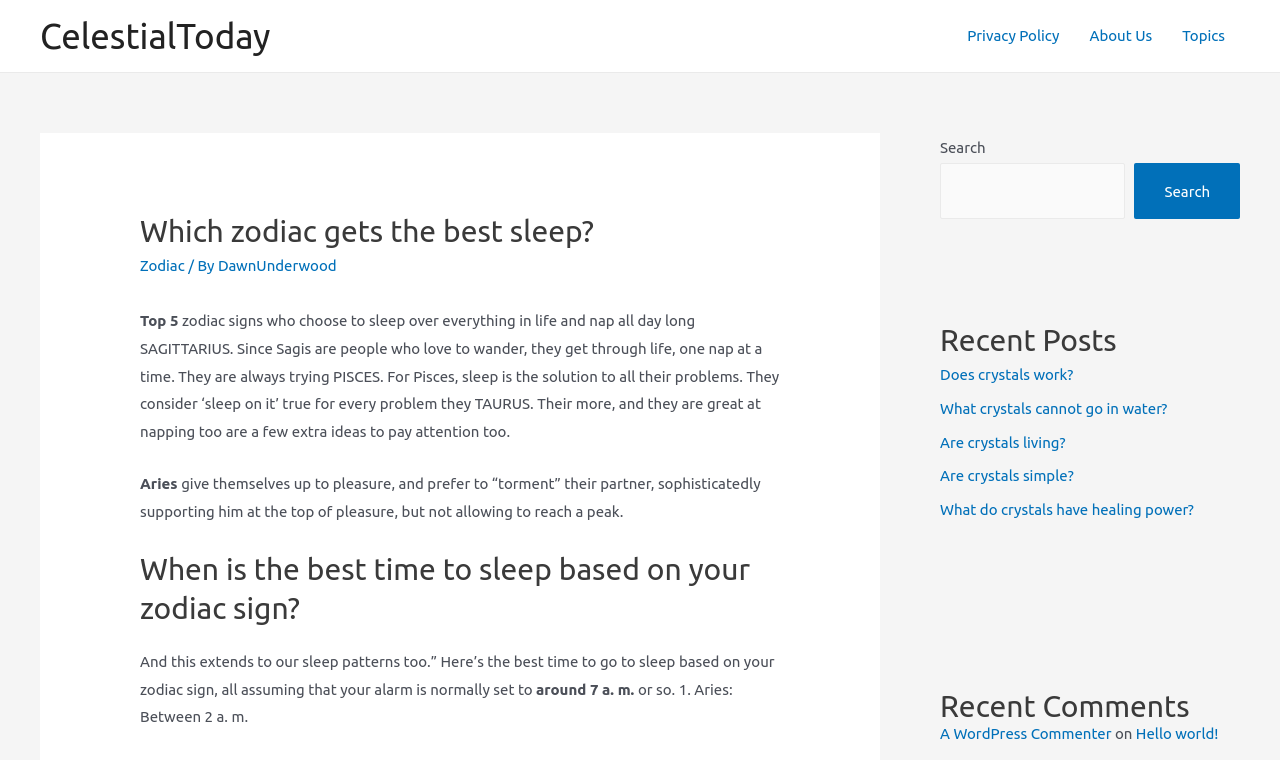Determine the bounding box of the UI component based on this description: "Privacy Policy". The bounding box coordinates should be four float values between 0 and 1, i.e., [left, top, right, bottom].

[0.744, 0.001, 0.839, 0.093]